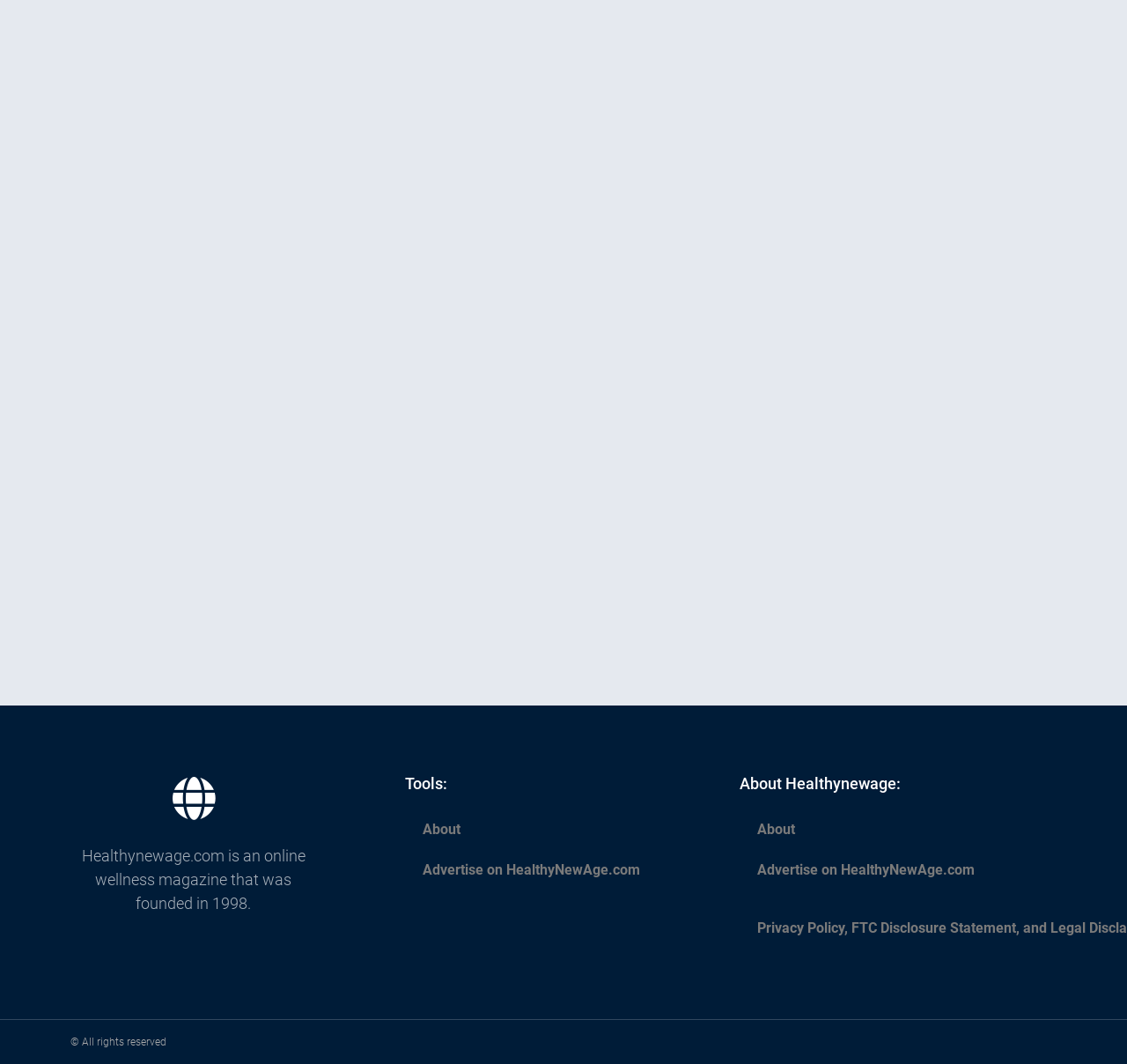Refer to the image and answer the question with as much detail as possible: What is the year HealthyNewAge.com was founded?

The answer can be found in the StaticText element with the text 'Healthynewage.com is an online wellness magazine that was founded in 1998.'